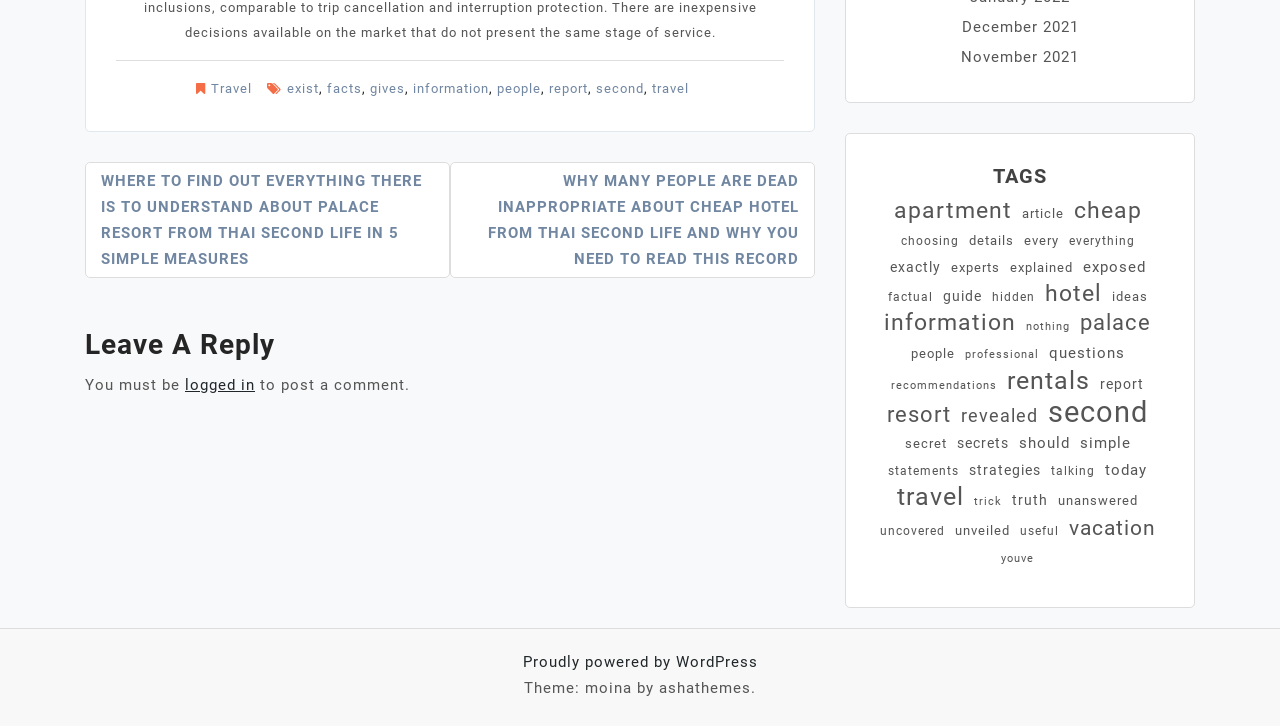Please provide a brief answer to the following inquiry using a single word or phrase:
How many tags are available on this webpage?

238